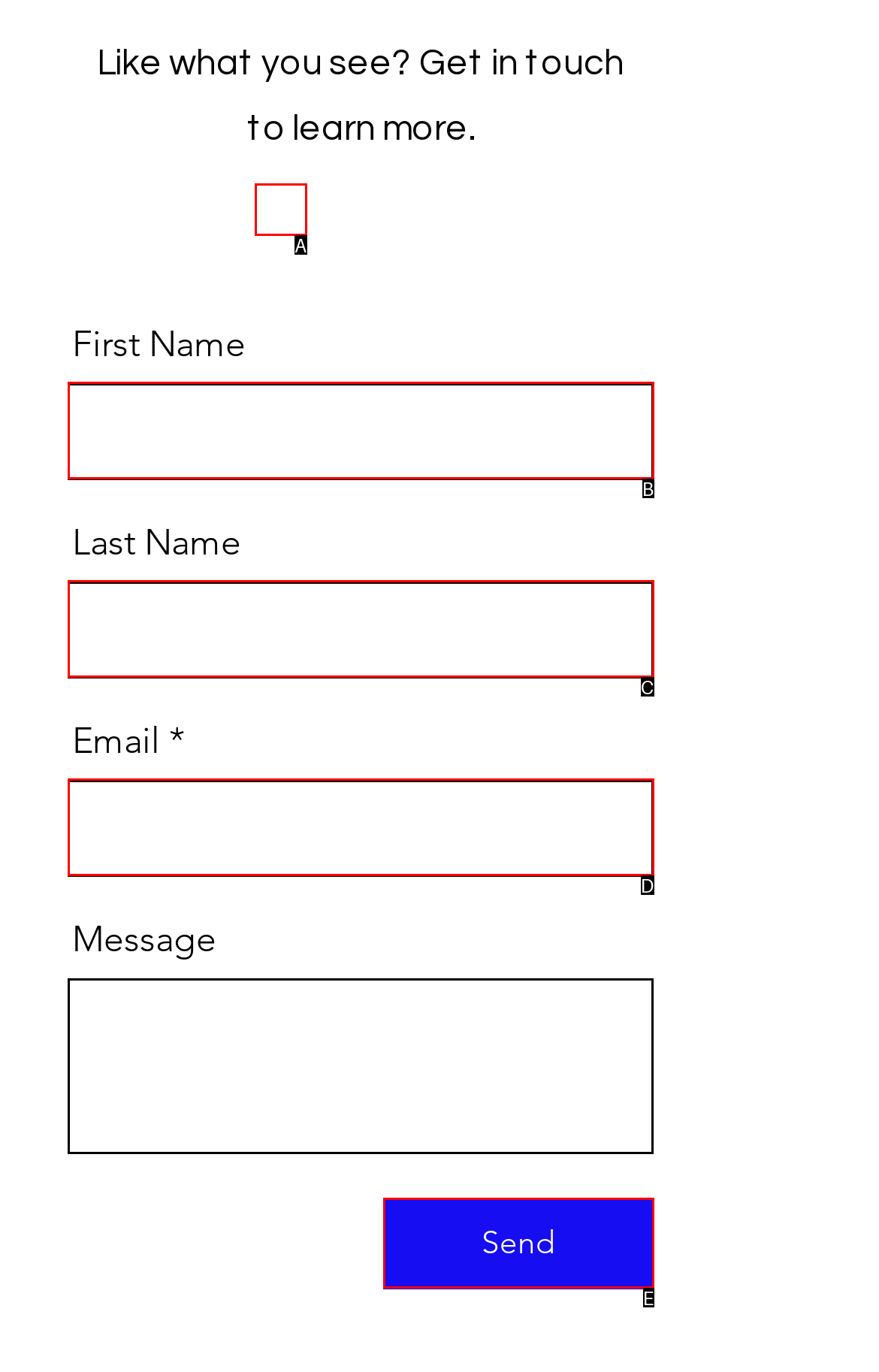Determine which option fits the element description: Sell your property
Answer with the option’s letter directly.

None